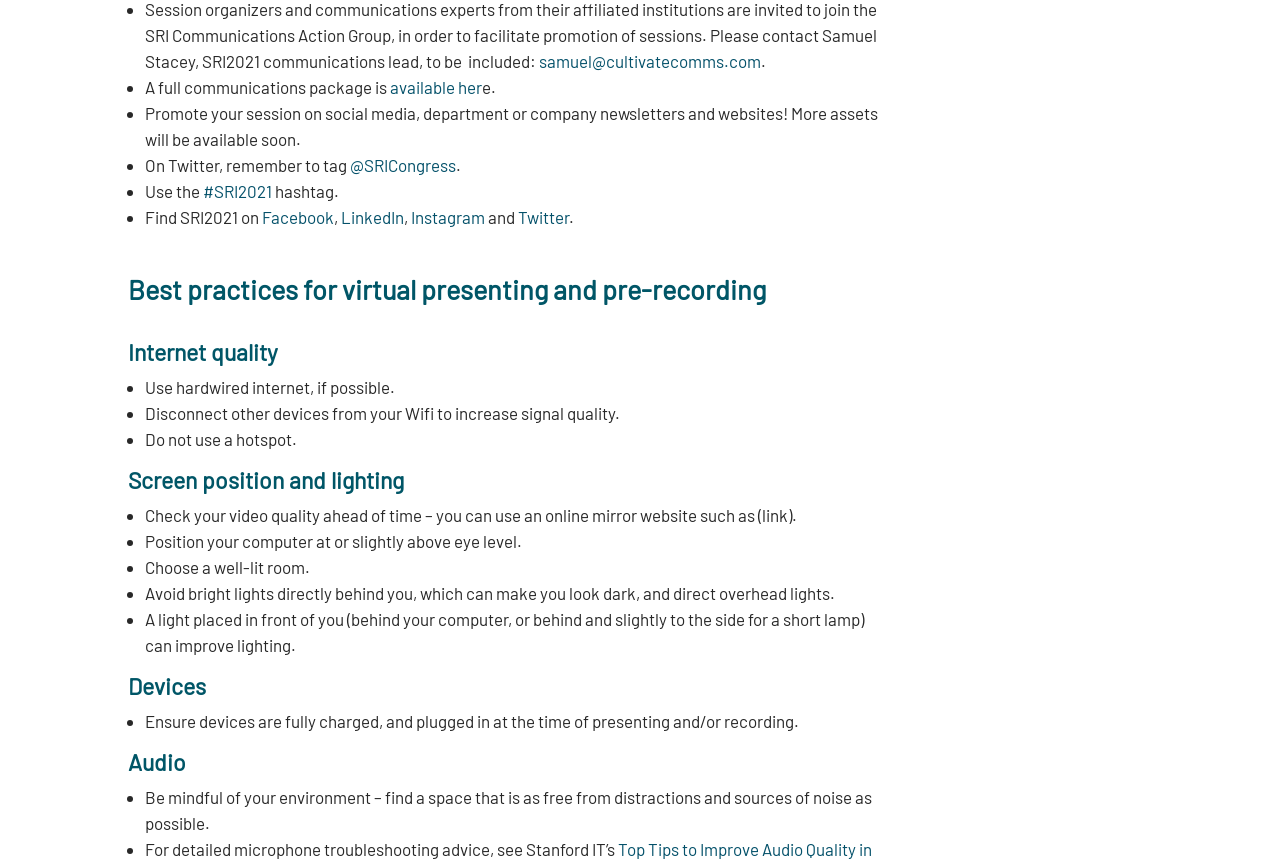Please provide the bounding box coordinates for the UI element as described: "@SRICongress". The coordinates must be four floats between 0 and 1, represented as [left, top, right, bottom].

[0.273, 0.18, 0.356, 0.203]